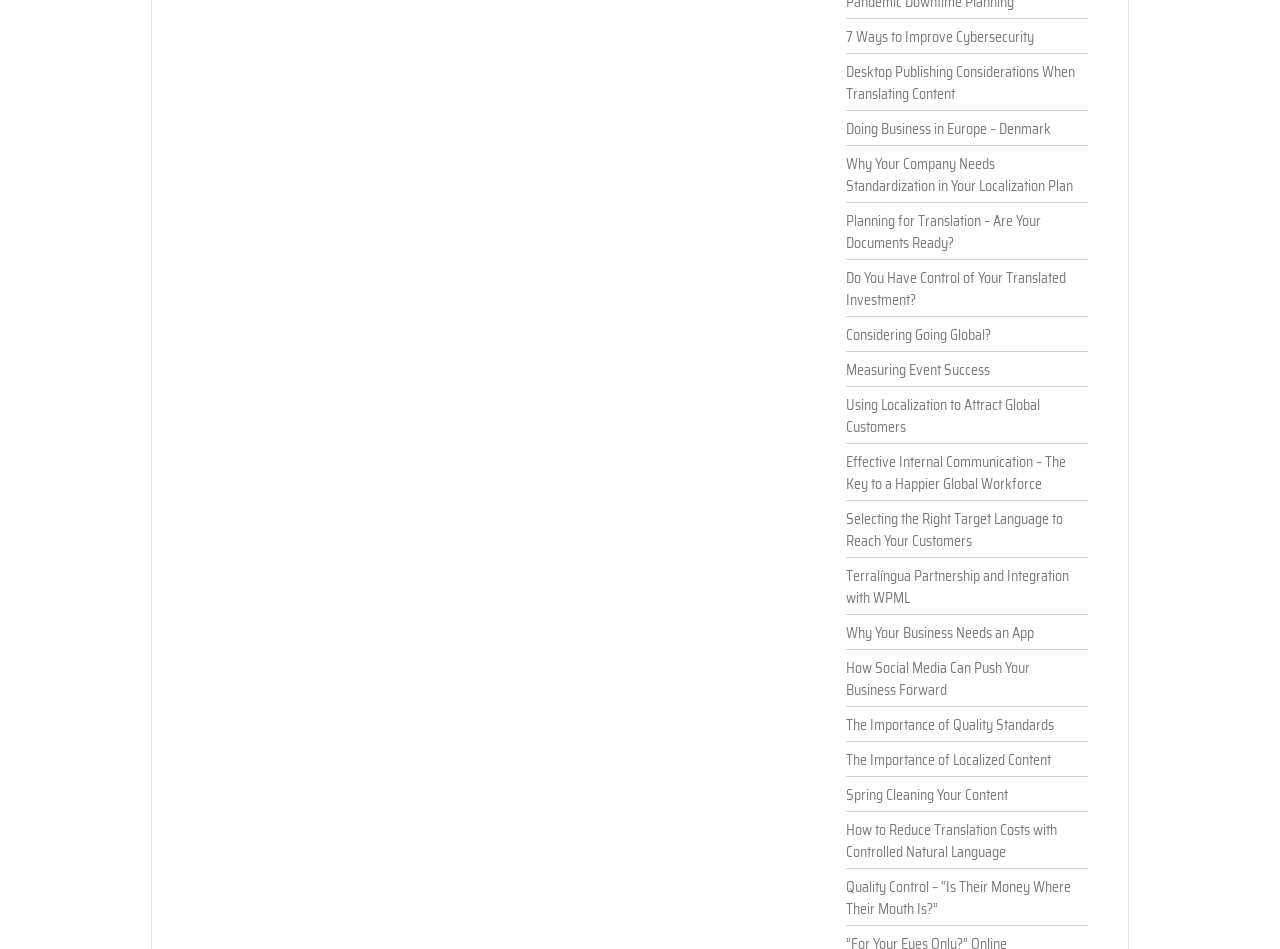Identify the bounding box coordinates of the element that should be clicked to fulfill this task: "Discover the importance of standardization in localization". The coordinates should be provided as four float numbers between 0 and 1, i.e., [left, top, right, bottom].

[0.661, 0.154, 0.842, 0.207]